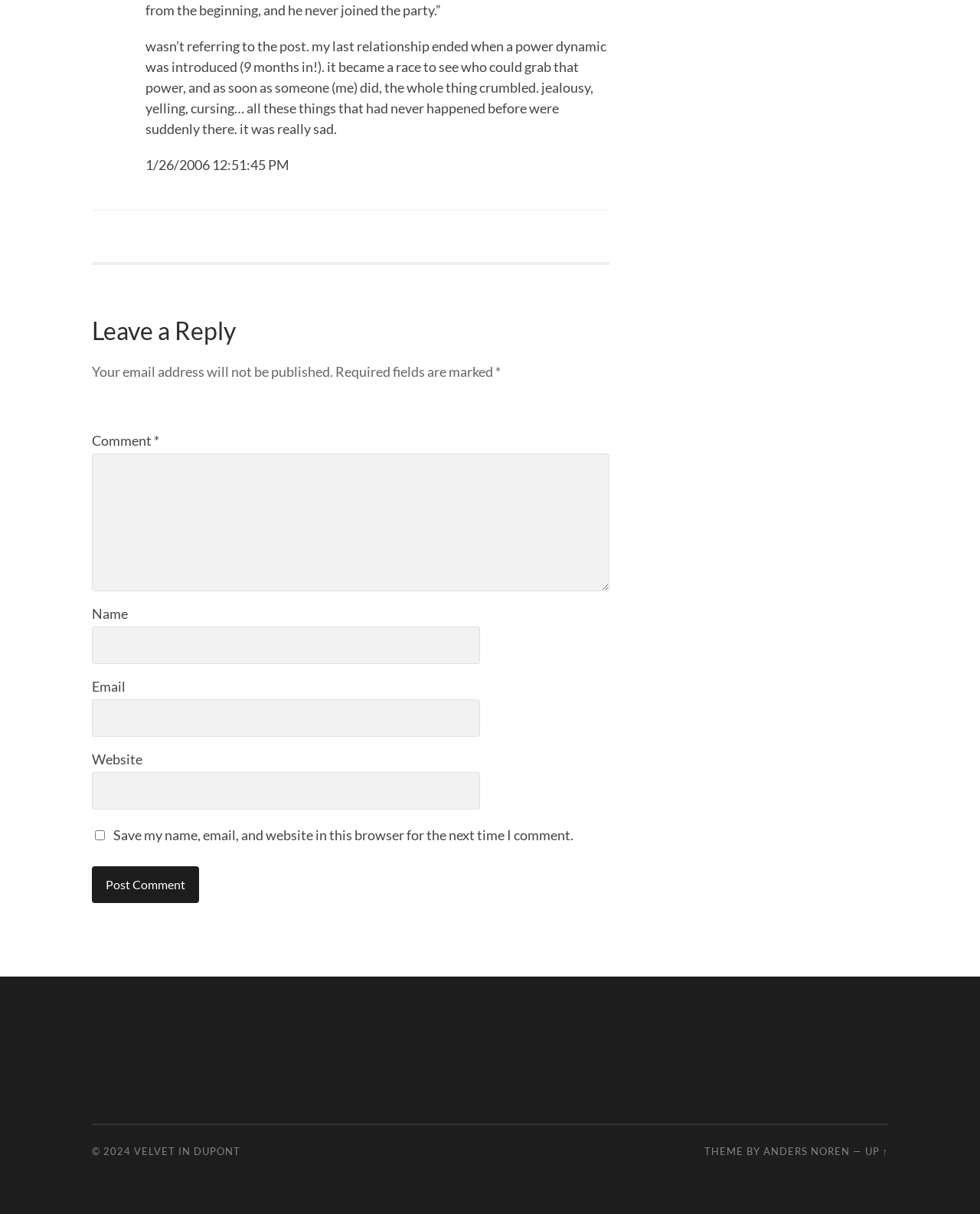What is the theme of the webpage by?
Please give a well-detailed answer to the question.

The webpage has a footer section that credits the theme to Anders Noren, indicating that he is the designer or creator of the webpage's theme.